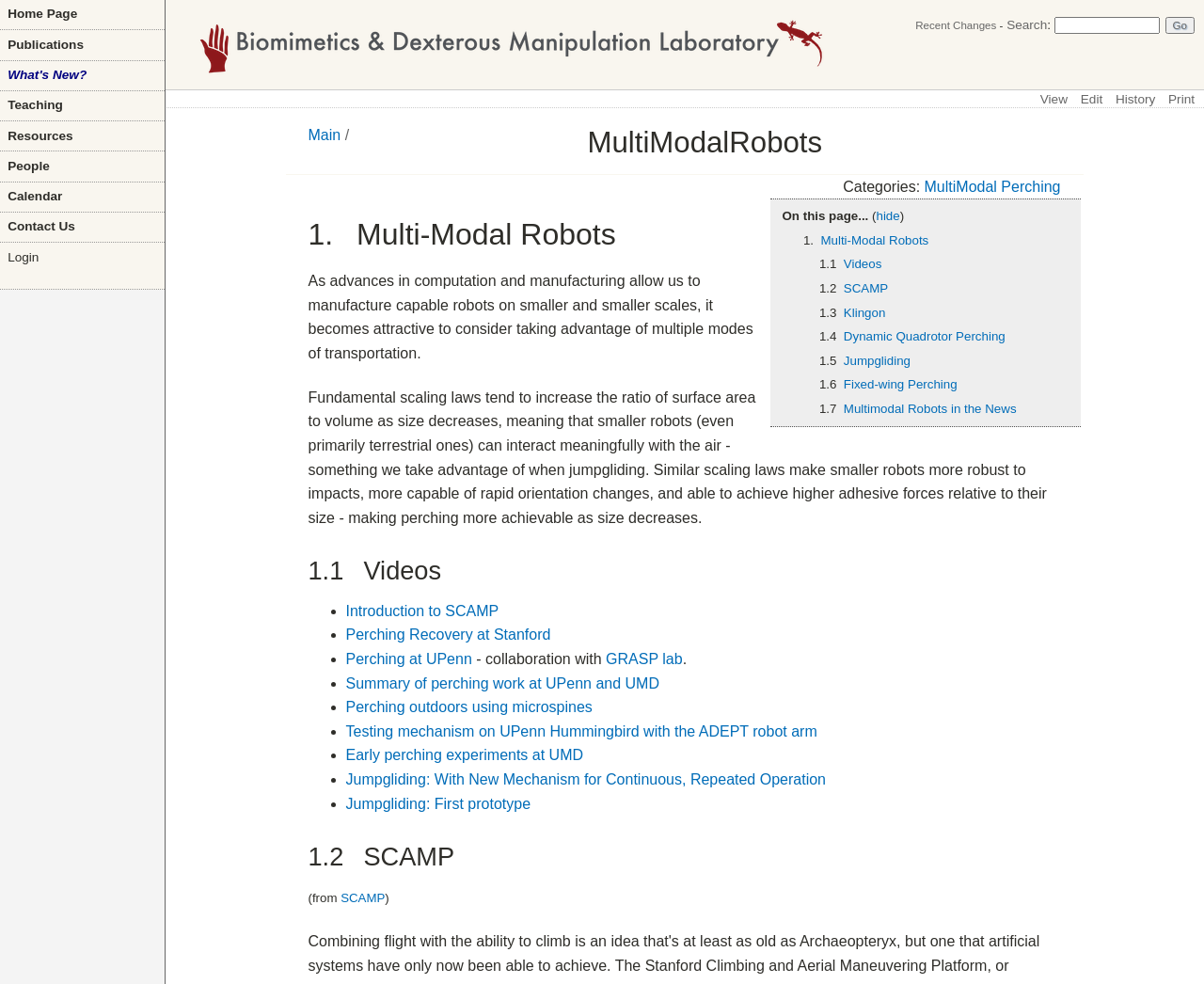Locate the bounding box coordinates of the element that should be clicked to fulfill the instruction: "Go to the 'Publications' page".

[0.0, 0.031, 0.137, 0.061]